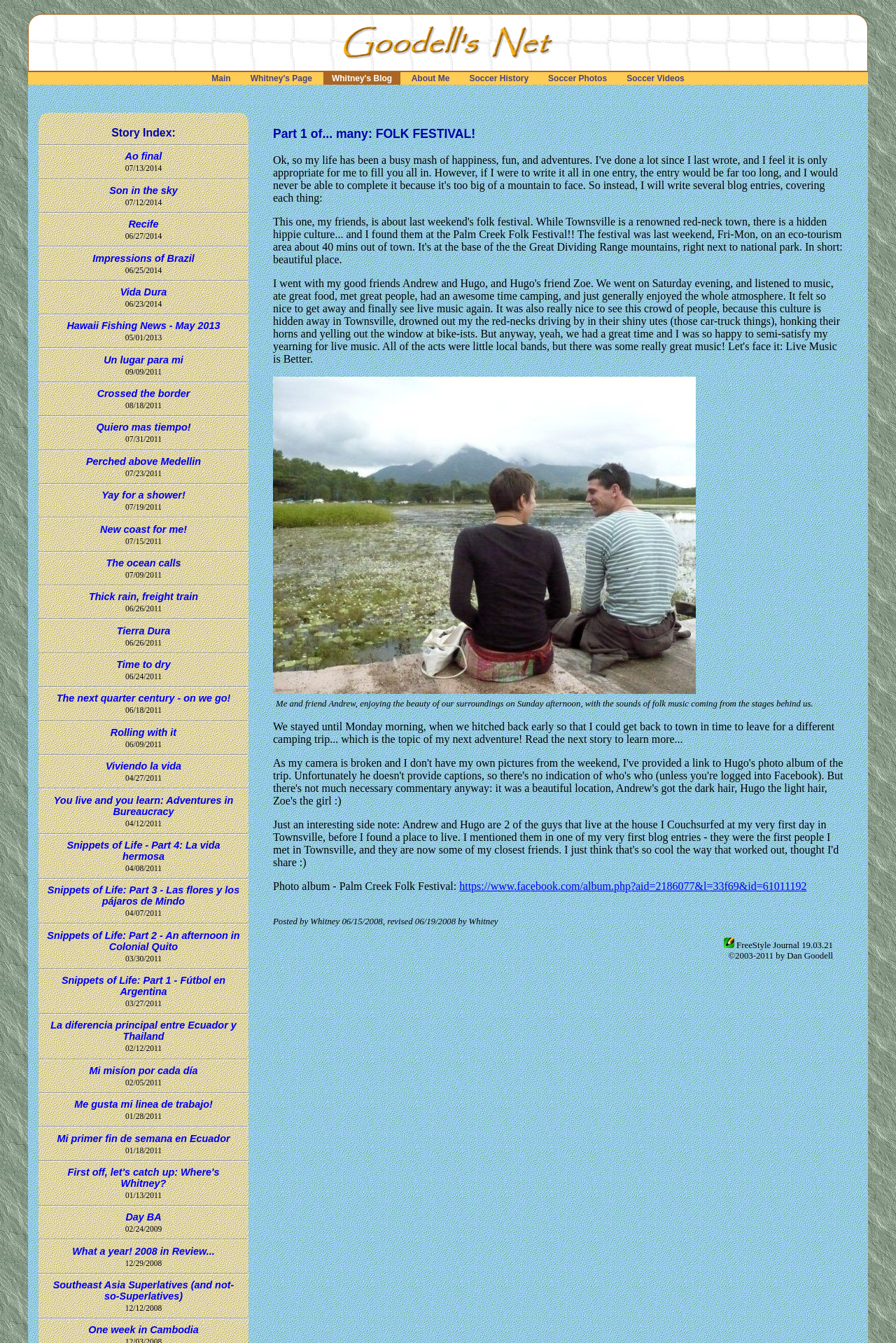Find the bounding box coordinates for the UI element that matches this description: "https://www.facebook.com/album.php?aid=2186077&l=33f69&id=61011192".

[0.513, 0.655, 0.9, 0.664]